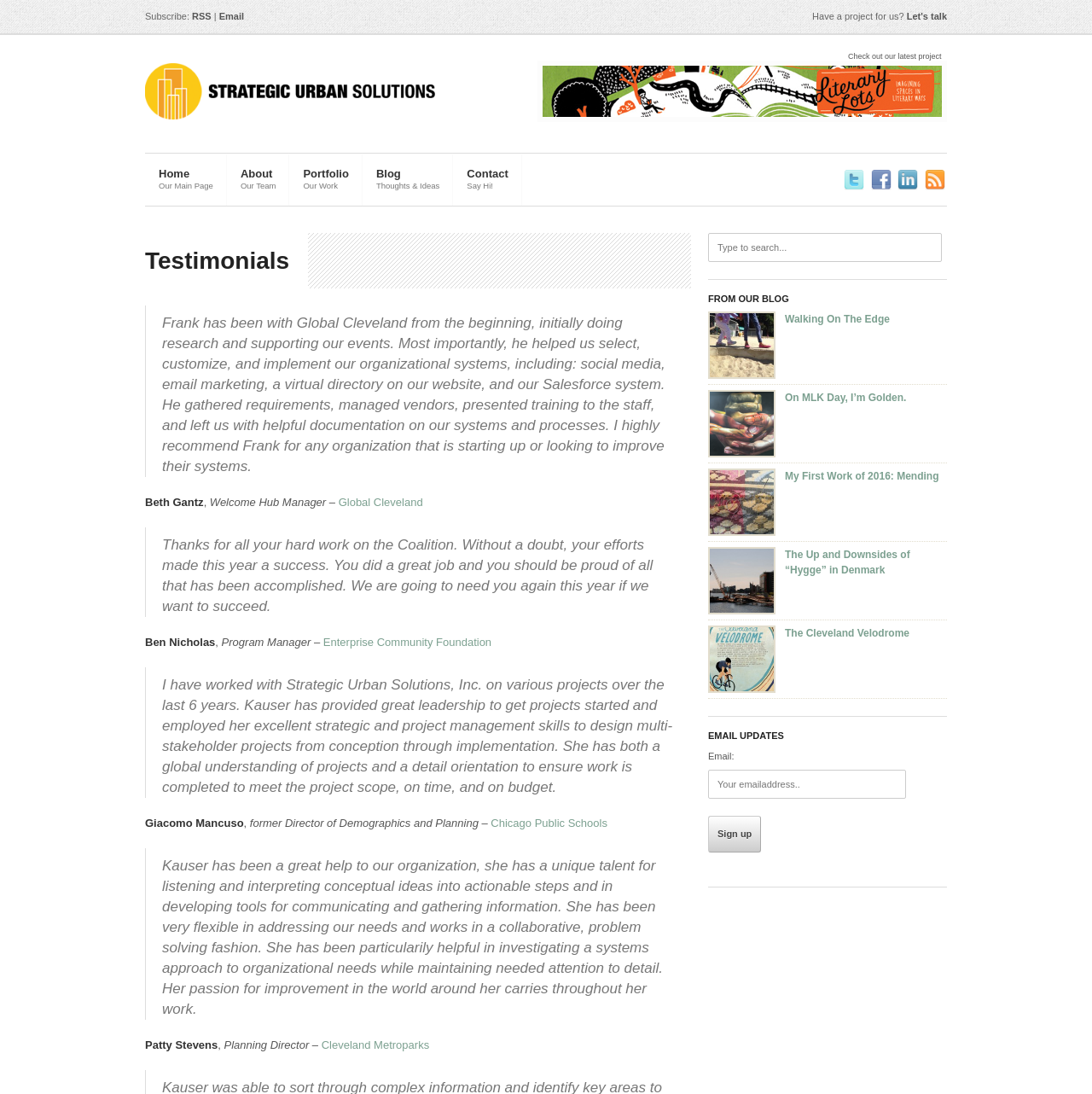Give a detailed overview of the webpage's appearance and contents.

This webpage is about Strategic Urban Solutions, a company that provides urban planning and development services. At the top of the page, there is a navigation menu with links to the company's main page, about page, portfolio, blog, and contact page. Below the navigation menu, there is a horizontal separator line.

On the left side of the page, there is a section with a heading "Testimonials" and a series of blockquotes with testimonials from various clients, including Frank from Global Cleveland, Beth Gantz from Welcome Hub, Ben Nicholas from Enterprise Community Foundation, Giacomo Mancuso from Chicago Public Schools, Patty Stevens from Cleveland Metroparks, and others. Each testimonial is accompanied by the client's name, title, and organization.

On the right side of the page, there is a section with a heading "FROM OUR BLOG" and a list of links to recent blog posts, including "Walking On The Edge", "On MLK Day, I’m Golden.", "My First Work of 2016: Mending", "The Up and Downsides of “Hygge” in Denmark", and "The Cleveland Velodrome". Below the blog post links, there is a section with a heading "EMAIL UPDATES" where users can enter their email address to receive updates.

At the top right corner of the page, there is a search box and a link to subscribe to the company's RSS feed. Below the search box, there are social media links to Twitter, Facebook, LinkedIn, and RSS. There is also a call-to-action button "Let's talk" and a link to "Have a project for us?".

The page has a clean and organized layout, with clear headings and concise text. The use of blockquotes and horizontal separator lines helps to visually distinguish between different sections of the page.